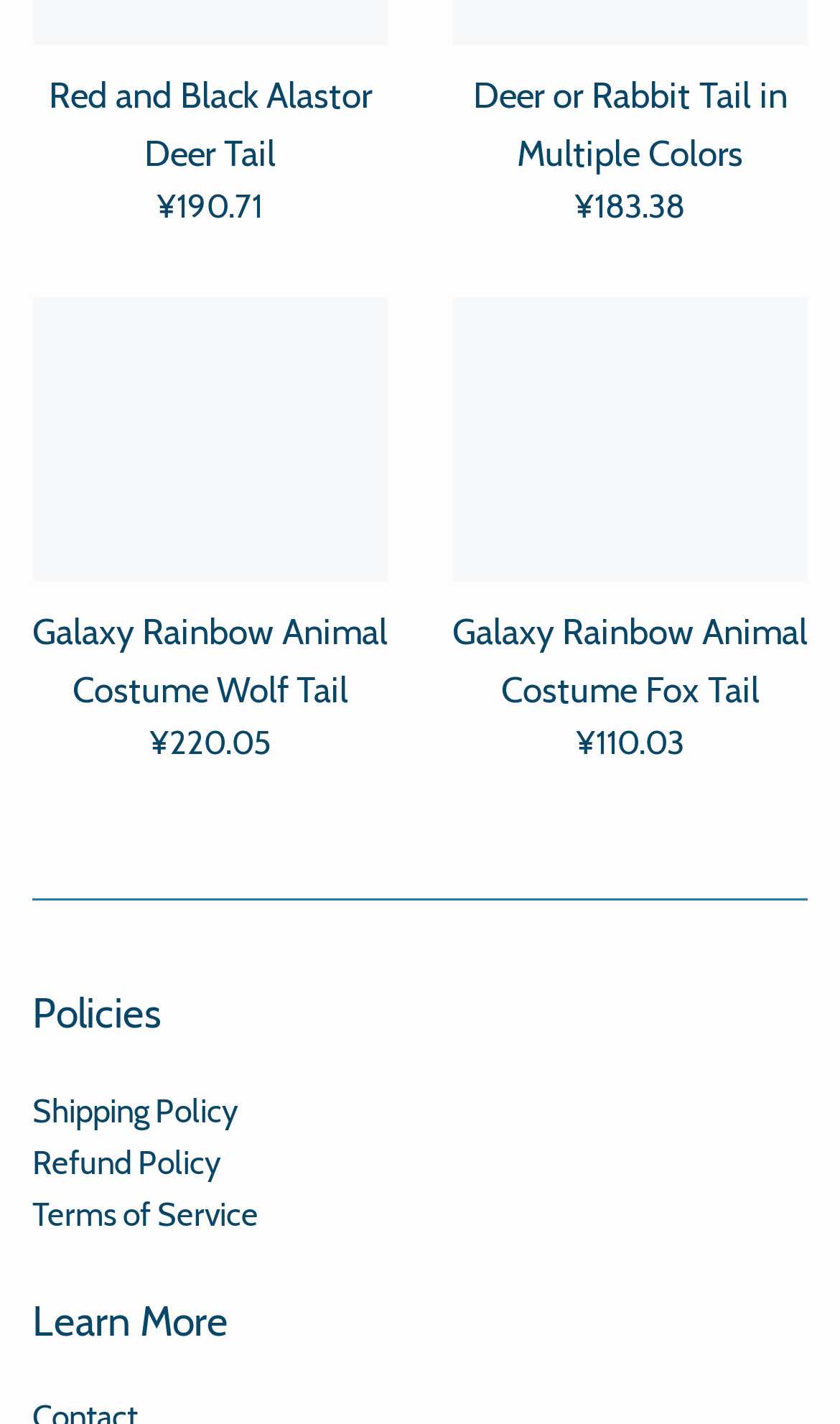Specify the bounding box coordinates for the region that must be clicked to perform the given instruction: "Read Shipping Policy".

[0.038, 0.766, 0.285, 0.794]